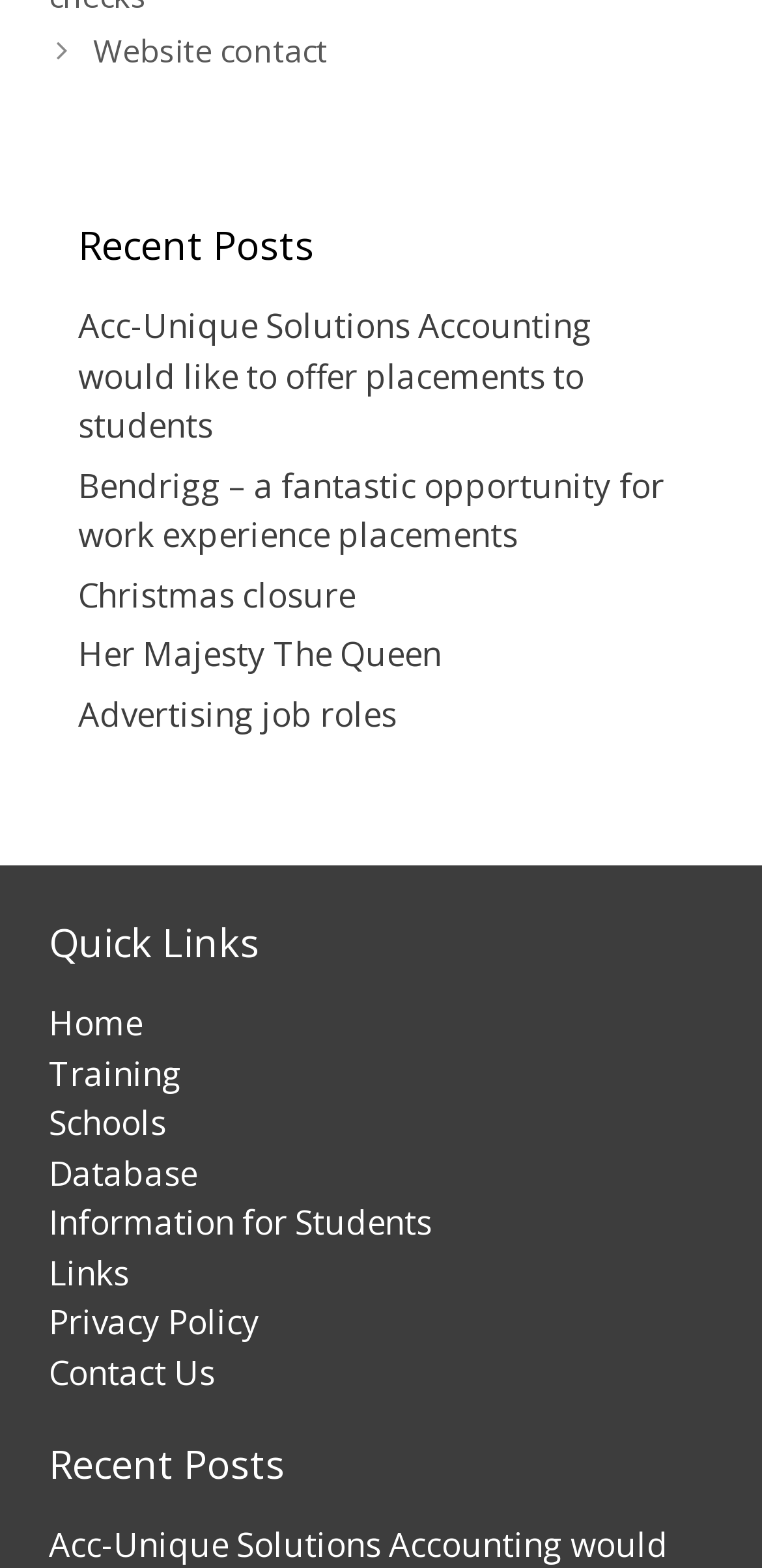Pinpoint the bounding box coordinates of the element to be clicked to execute the instruction: "Contact the website".

[0.122, 0.019, 0.43, 0.047]